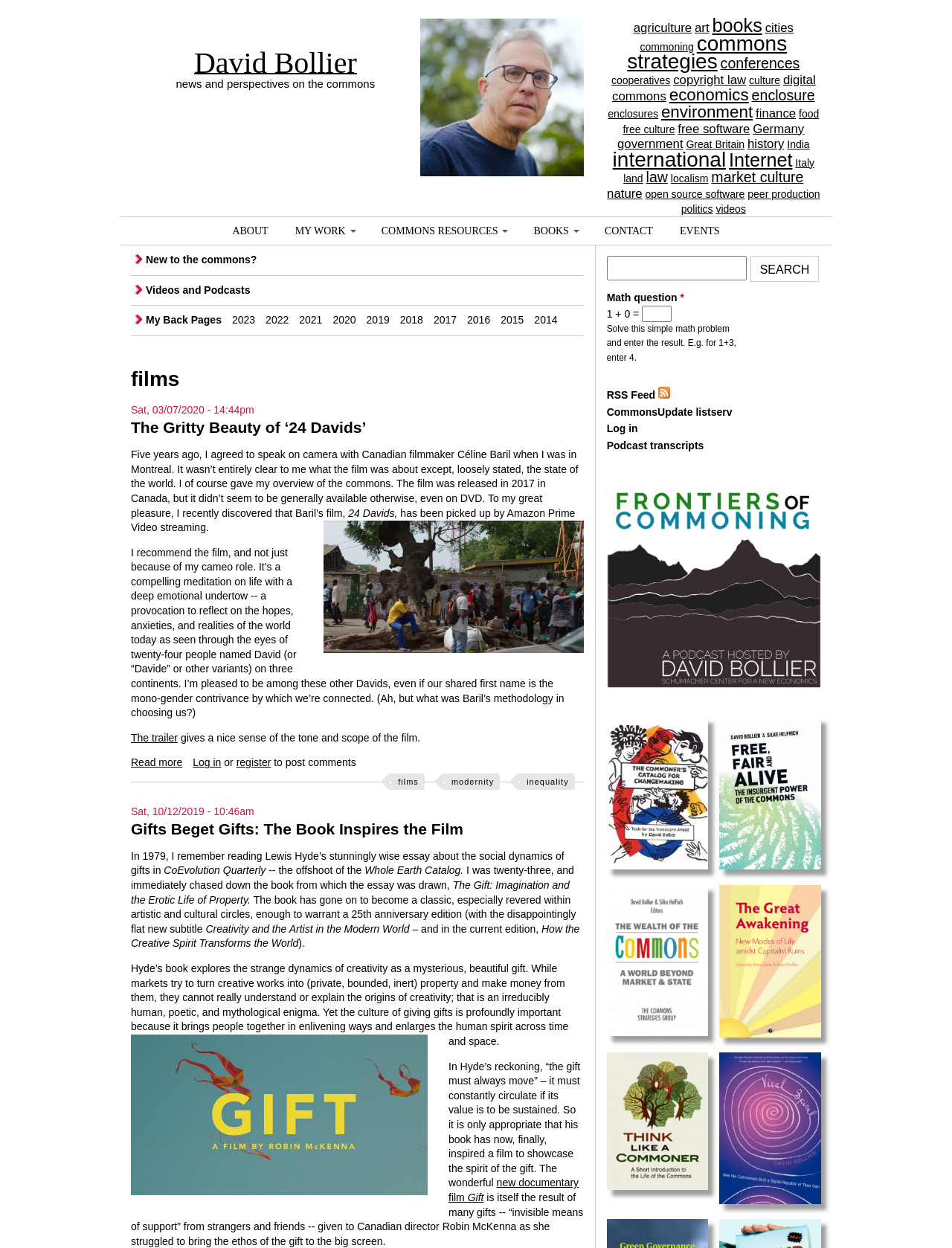What is the author's role in the film?
Please respond to the question with a detailed and well-explained answer.

The article mentions that the author has a cameo role in the film, which was released in 2017 in Canada.